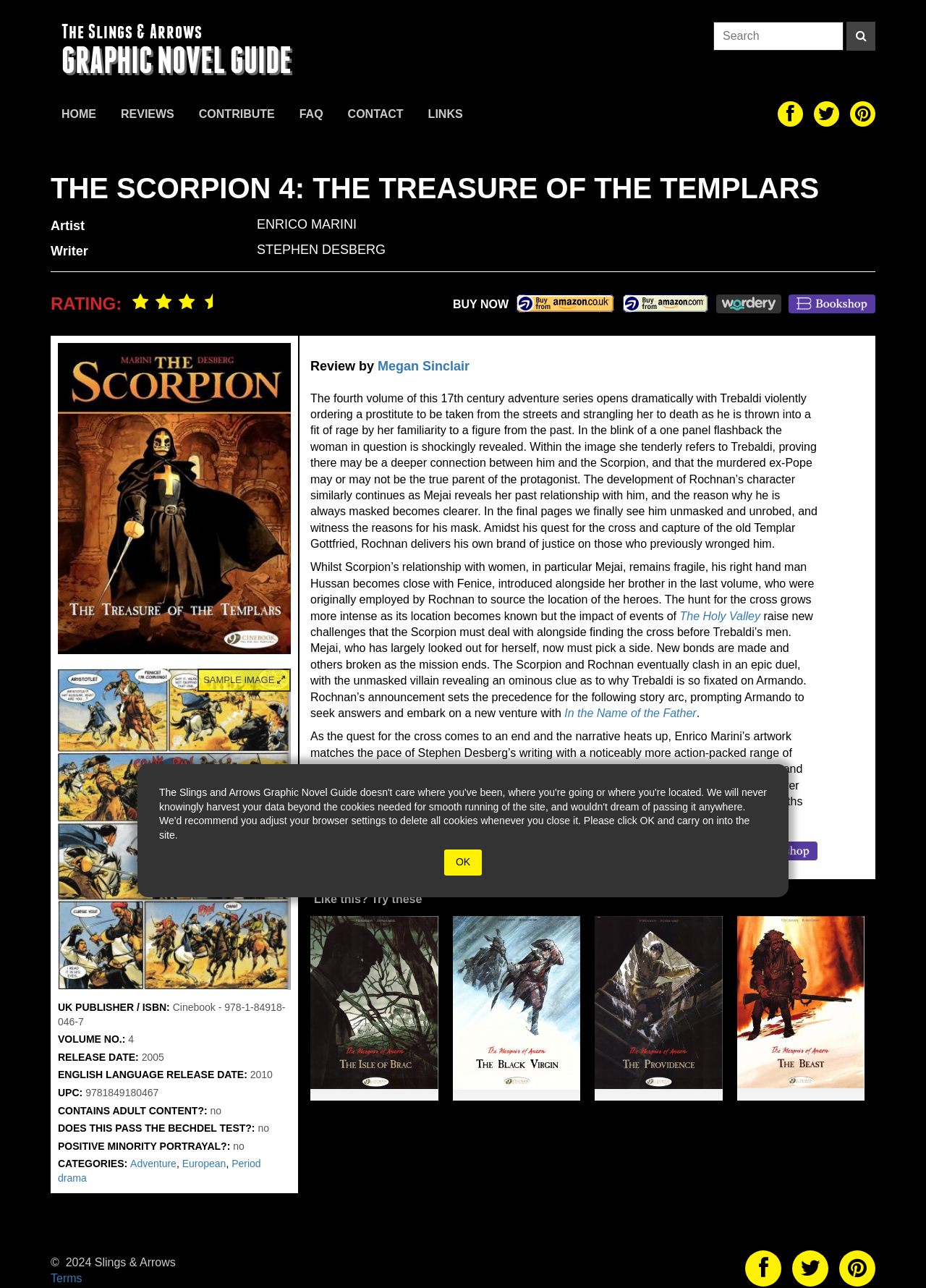Examine the image carefully and respond to the question with a detailed answer: 
What is the rating of the graphic novel?

I looked for an element with a rating, but I didn't find one. There is an element with the text 'RATING:', but it doesn't have a corresponding value.